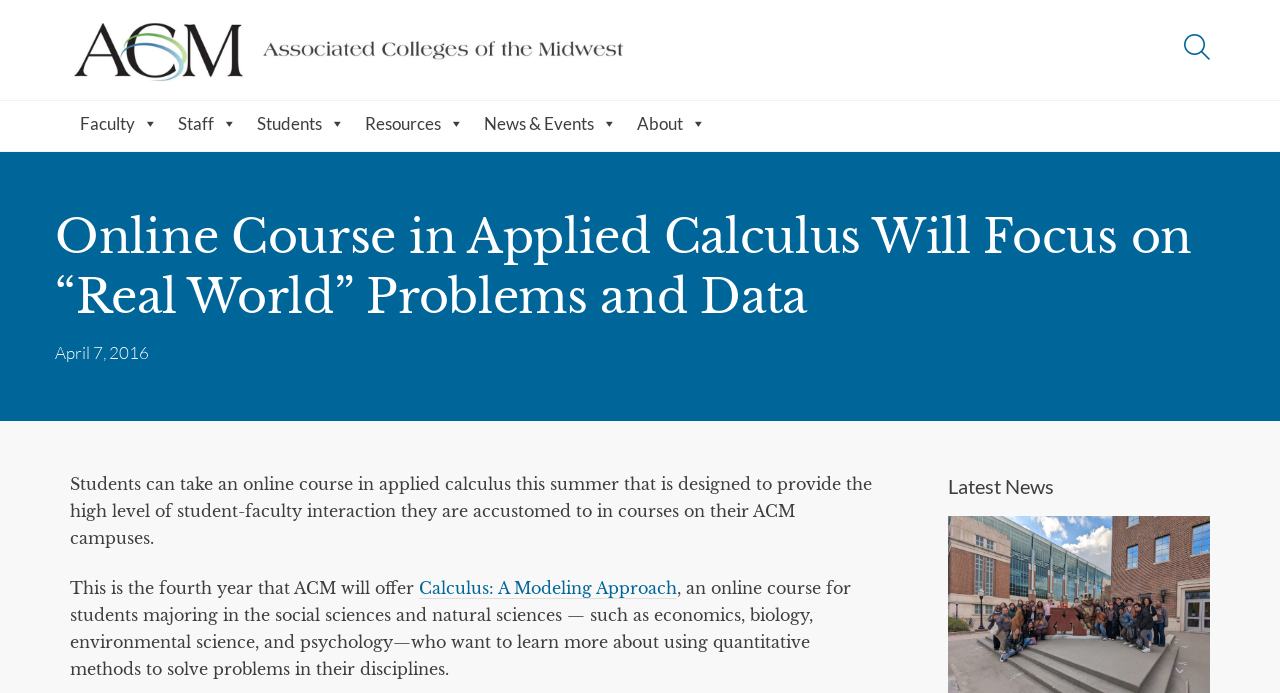Identify the bounding box coordinates of the section to be clicked to complete the task described by the following instruction: "Click the Shop link". The coordinates should be four float numbers between 0 and 1, formatted as [left, top, right, bottom].

None